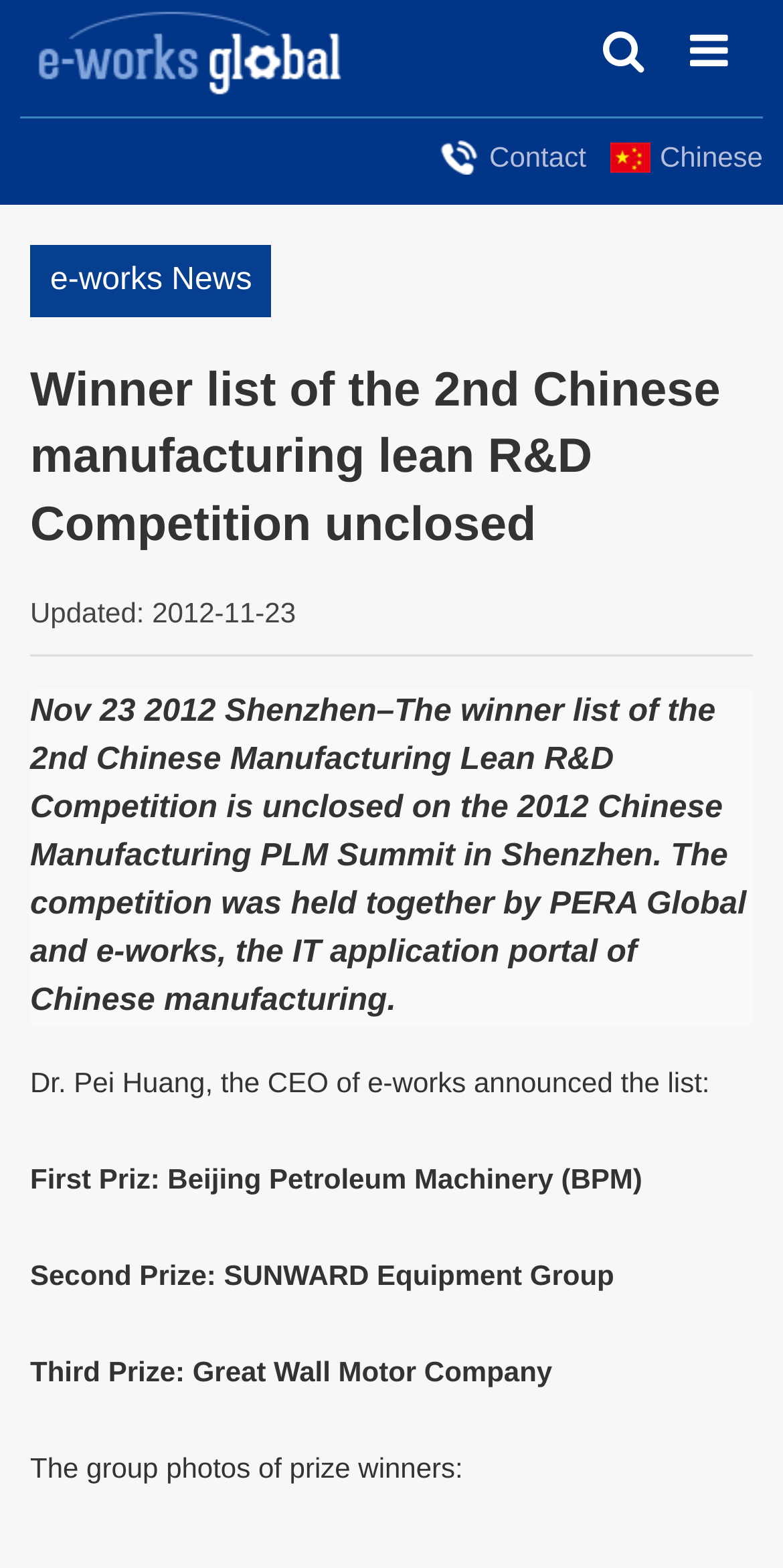What is the topic of the latest news?
Look at the screenshot and respond with a single word or phrase.

2nd Chinese manufacturing lean R&D Competition